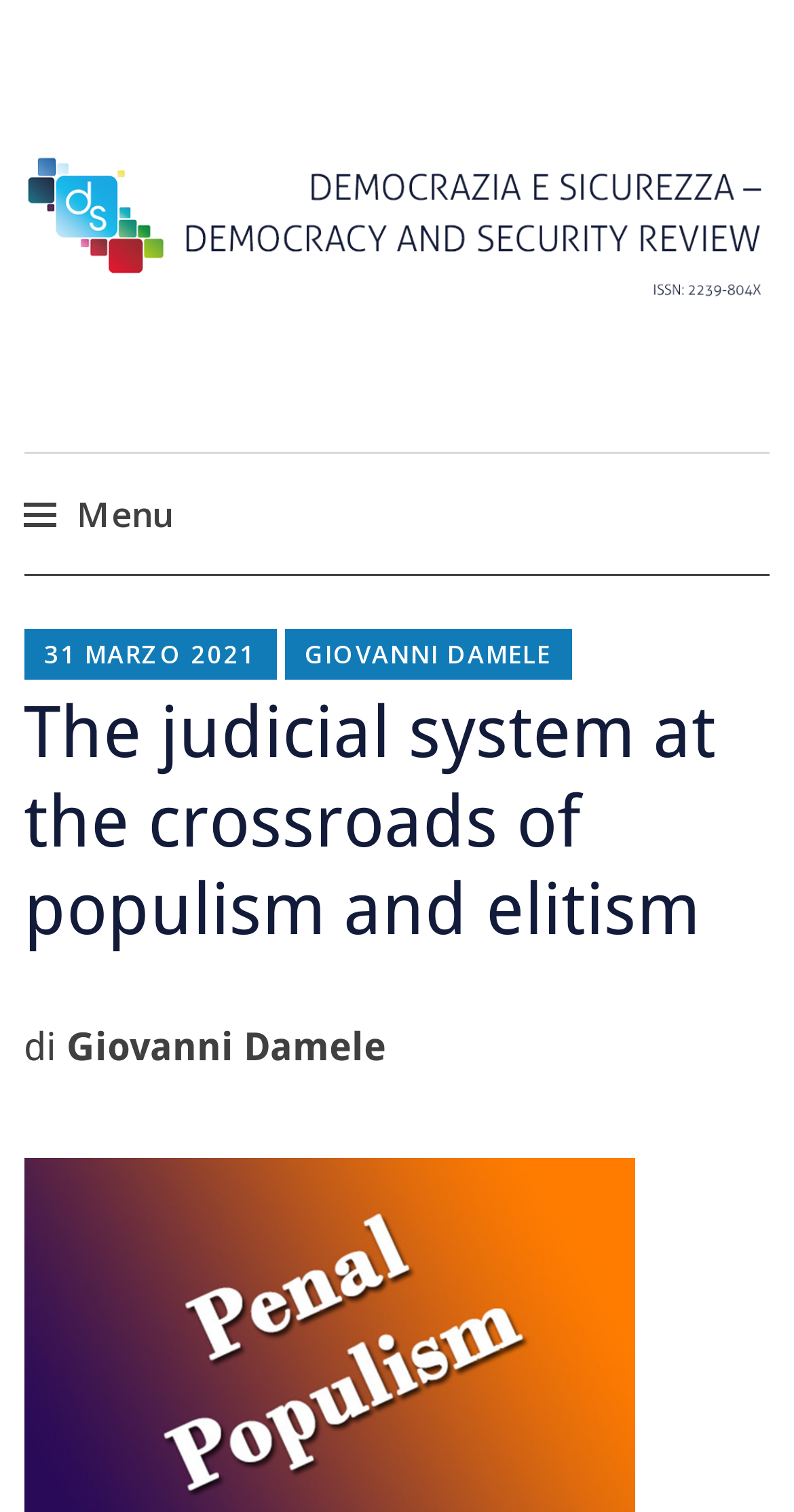What is the principal heading displayed on the webpage?

Democrazia e Sicurezza – Democracy and Security Review